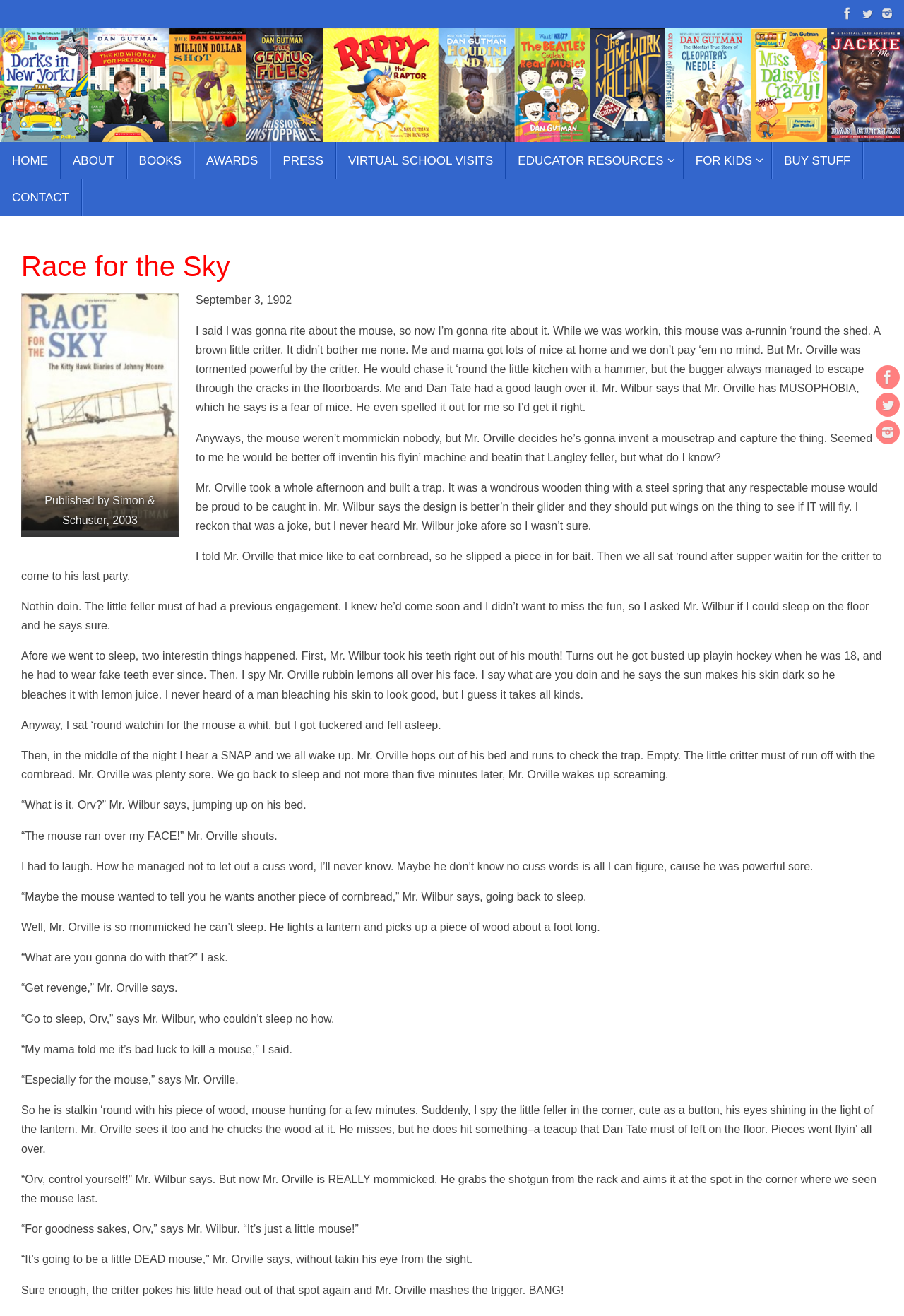Identify and extract the main heading of the webpage.

Race for the Sky